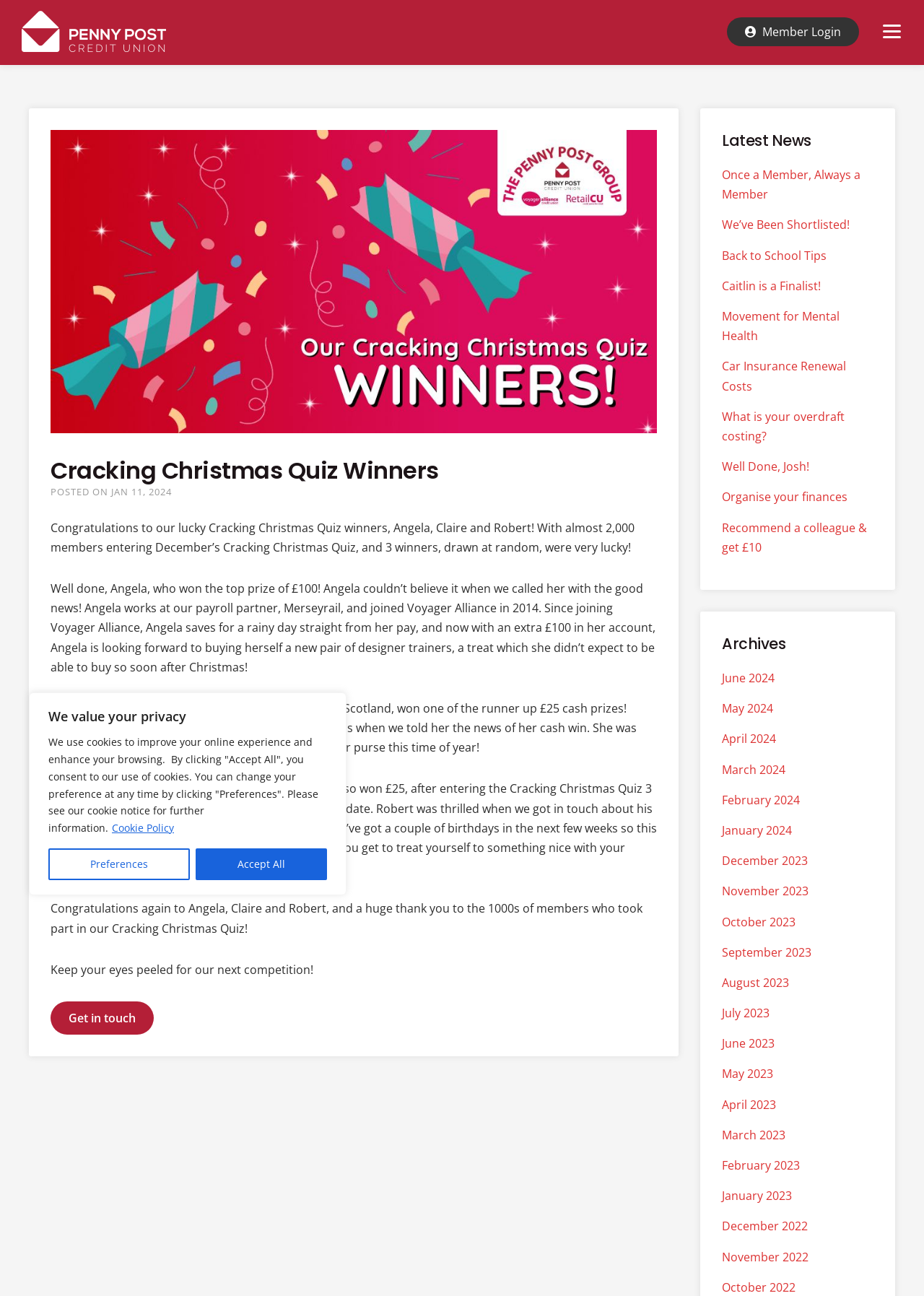How many members entered the Cracking Christmas Quiz?
Provide a detailed and extensive answer to the question.

I found the answer by reading the congratulatory message to the winners, which mentions the number of members who entered the quiz.